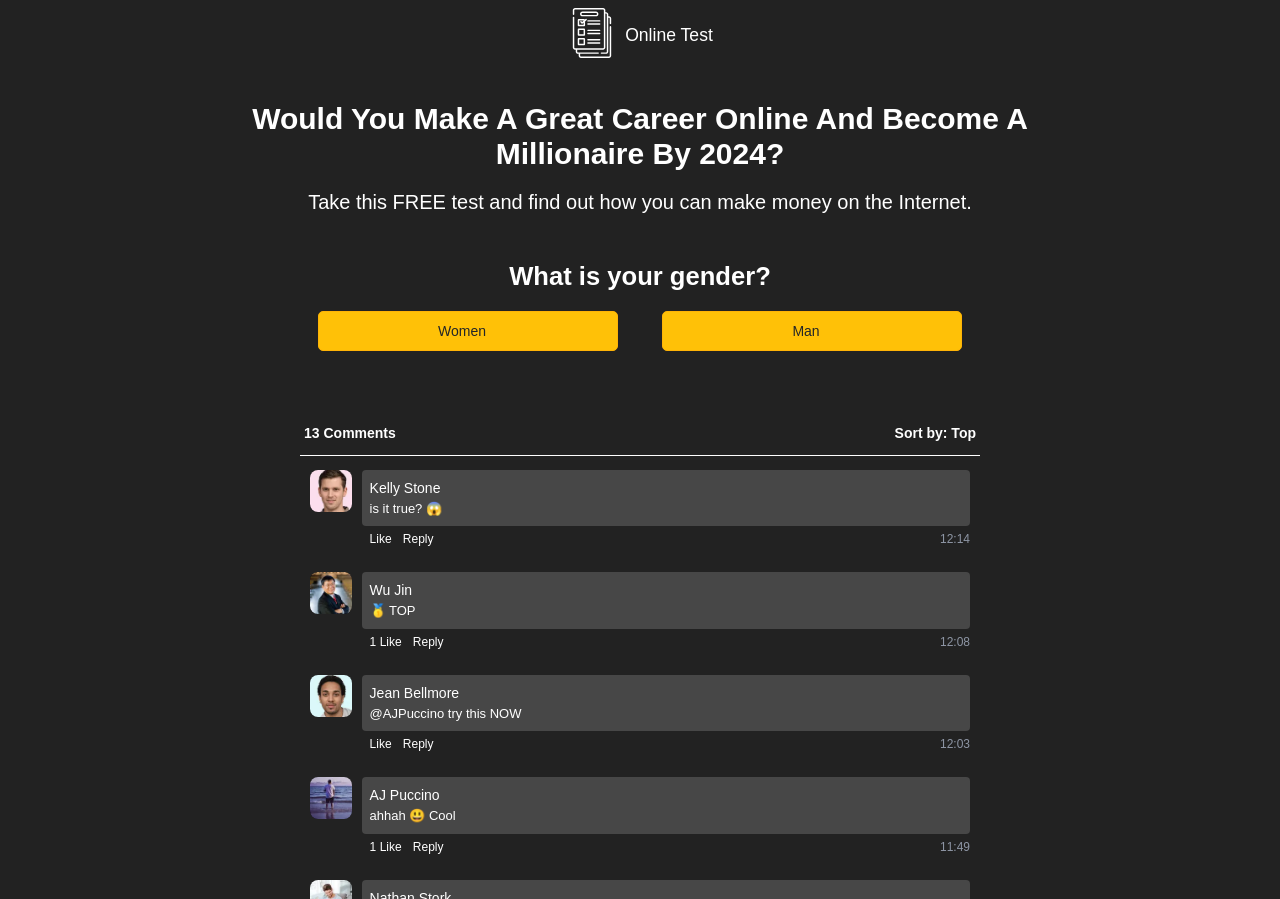Kindly determine the bounding box coordinates for the area that needs to be clicked to execute this instruction: "Click the 'Man' button".

[0.517, 0.346, 0.752, 0.39]